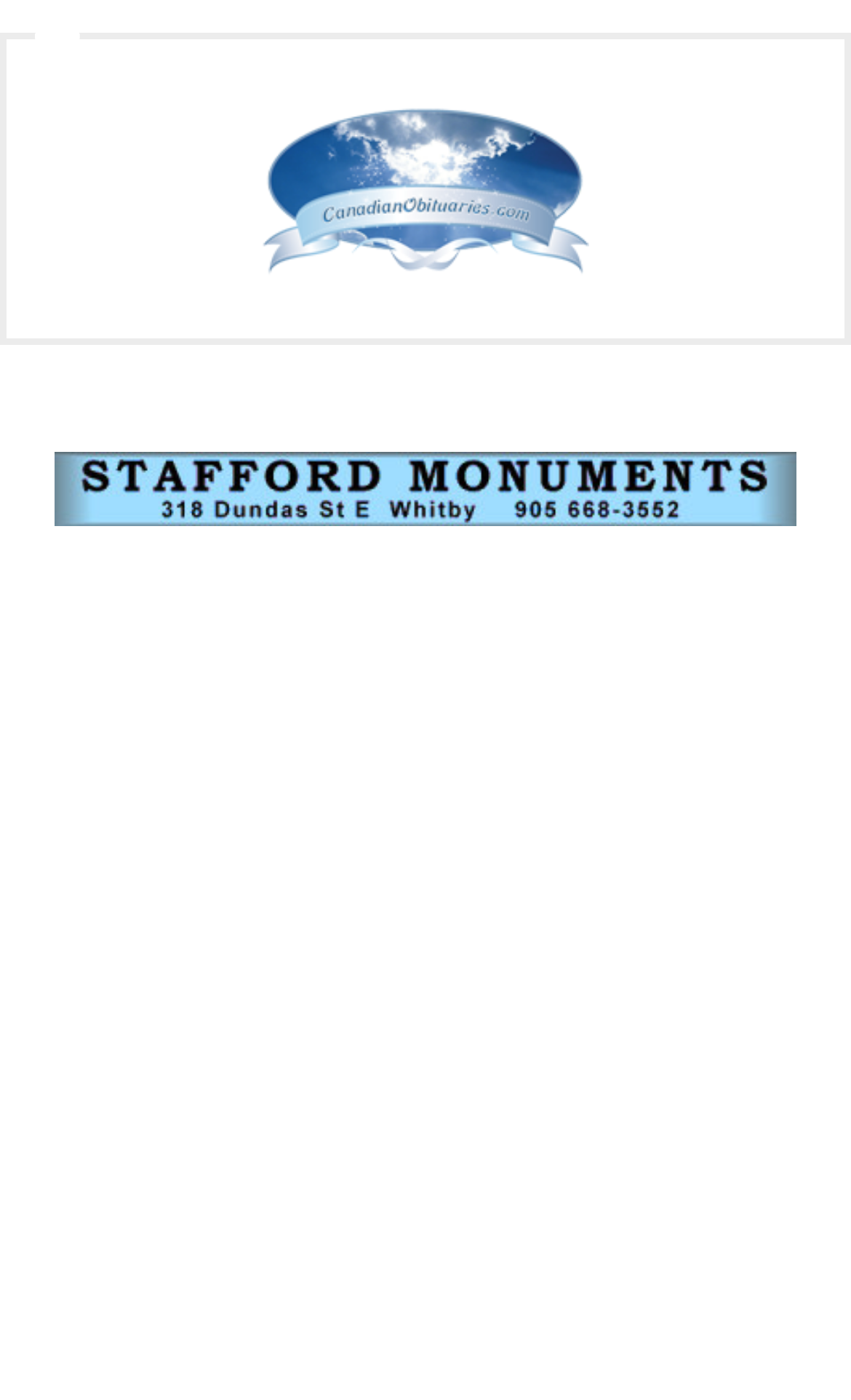Kindly respond to the following question with a single word or a brief phrase: 
Where did Margaret 'Peg' Hart pass away?

Wynfield Nursing Home